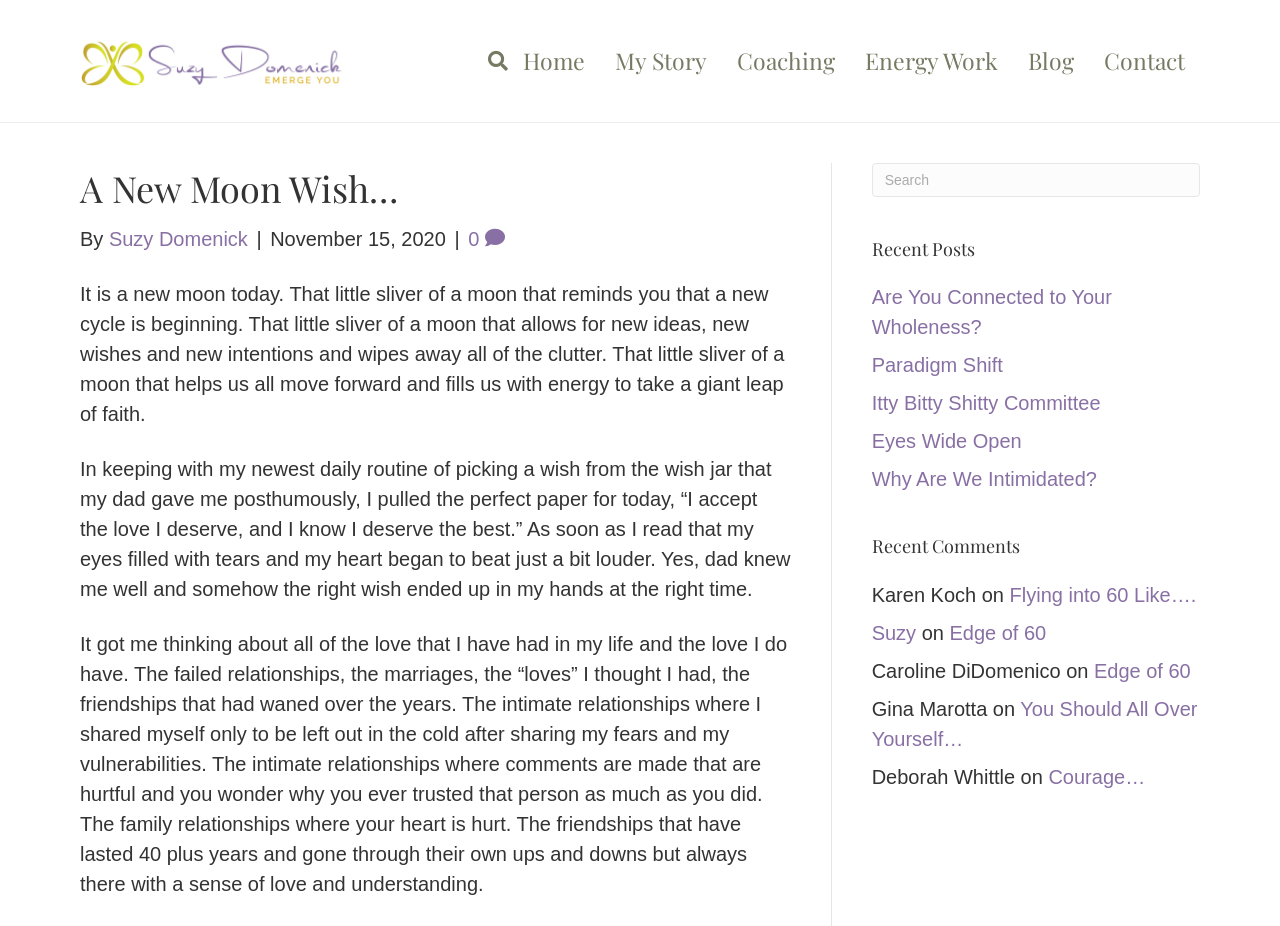Create a detailed description of the webpage's content and layout.

This webpage is a blog post titled "A New Moon Wish…" by Suzy Domenick. At the top, there is a navigation menu with links to "Home", "My Story", "Coaching", "Energy Work", "Blog", and "Contact". Below the navigation menu, there is a header section with the title of the blog post, the author's name, and the date "November 15, 2020".

The main content of the blog post is a reflective essay about the significance of new moons and the author's personal experiences with love and relationships. The text is divided into three paragraphs, with the first paragraph describing the new moon and its symbolism, the second paragraph sharing a personal anecdote about the author's daily routine and a wish jar given by her father, and the third paragraph reflecting on the author's past relationships and experiences with love.

To the right of the main content, there are three sections: "Search", "Recent Posts", and "Recent Comments". The "Search" section has a search box, while the "Recent Posts" section lists five links to other blog posts, including "Are You Connected to Your Wholeness?", "Paradigm Shift", and "Eyes Wide Open". The "Recent Comments" section lists five comments from different users, including Karen Koch, Suzy, Caroline DiDomenico, Gina Marotta, and Deborah Whittle, with links to the corresponding blog posts.

At the top left of the page, there is a small image of Suzy Domenick, and a link to her name. There is also a small icon with a search symbol (magnifying glass) above the "Recent Posts" section.